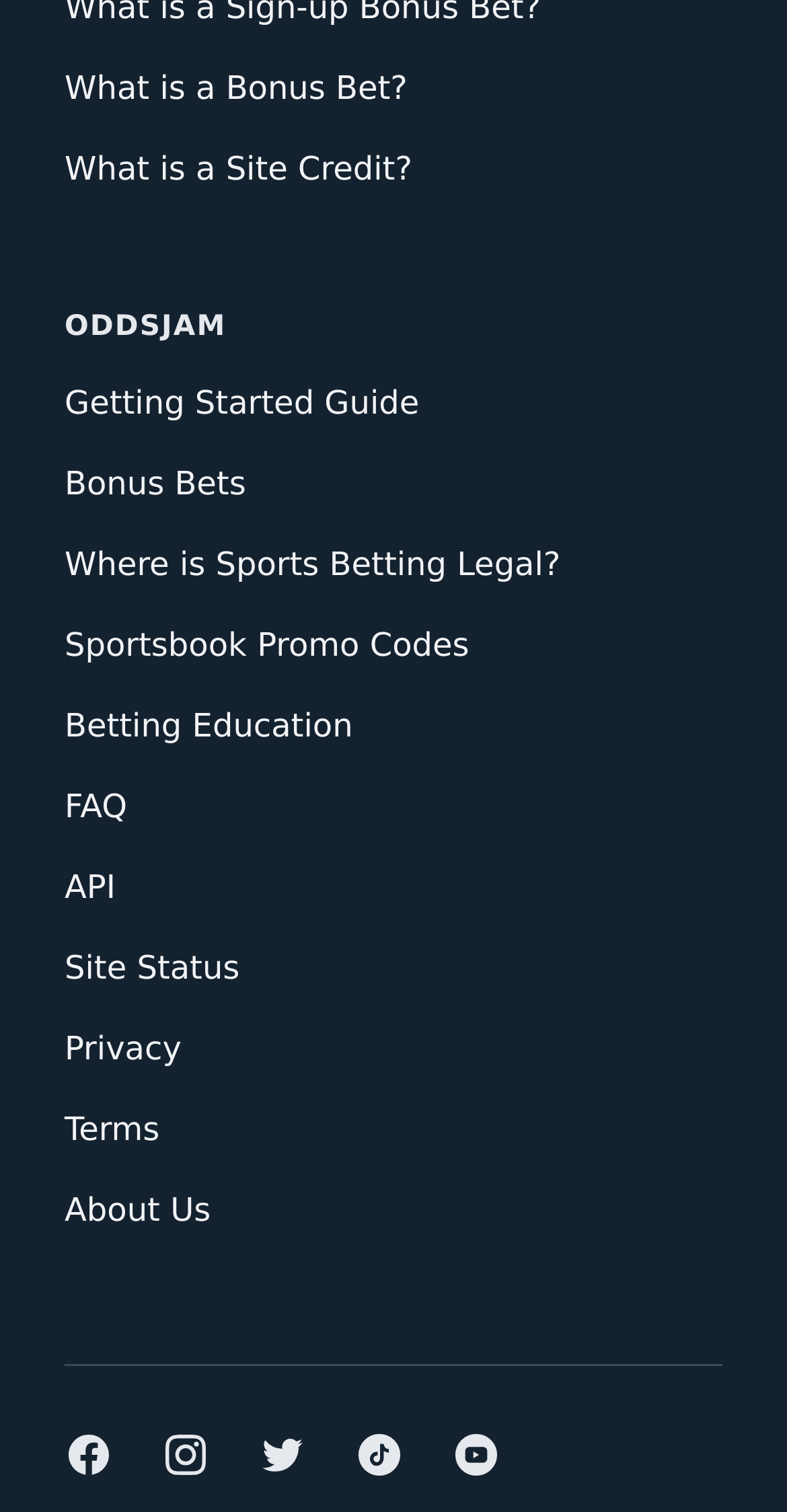Please identify the bounding box coordinates of the element I should click to complete this instruction: 'Learn about bonus bets'. The coordinates should be given as four float numbers between 0 and 1, like this: [left, top, right, bottom].

[0.082, 0.307, 0.313, 0.333]